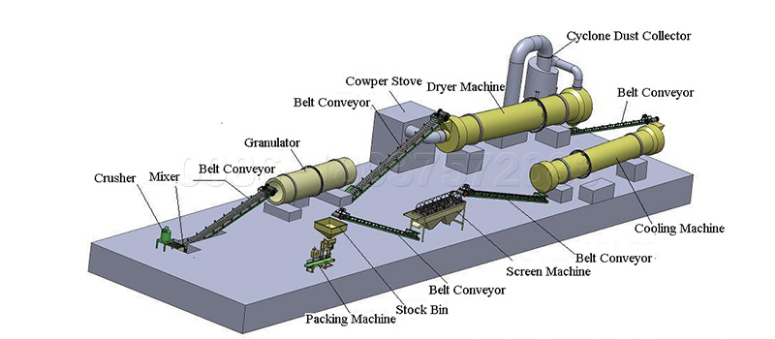Using a single word or phrase, answer the following question: 
What is the function of the Belt Conveyors?

Connect various machines